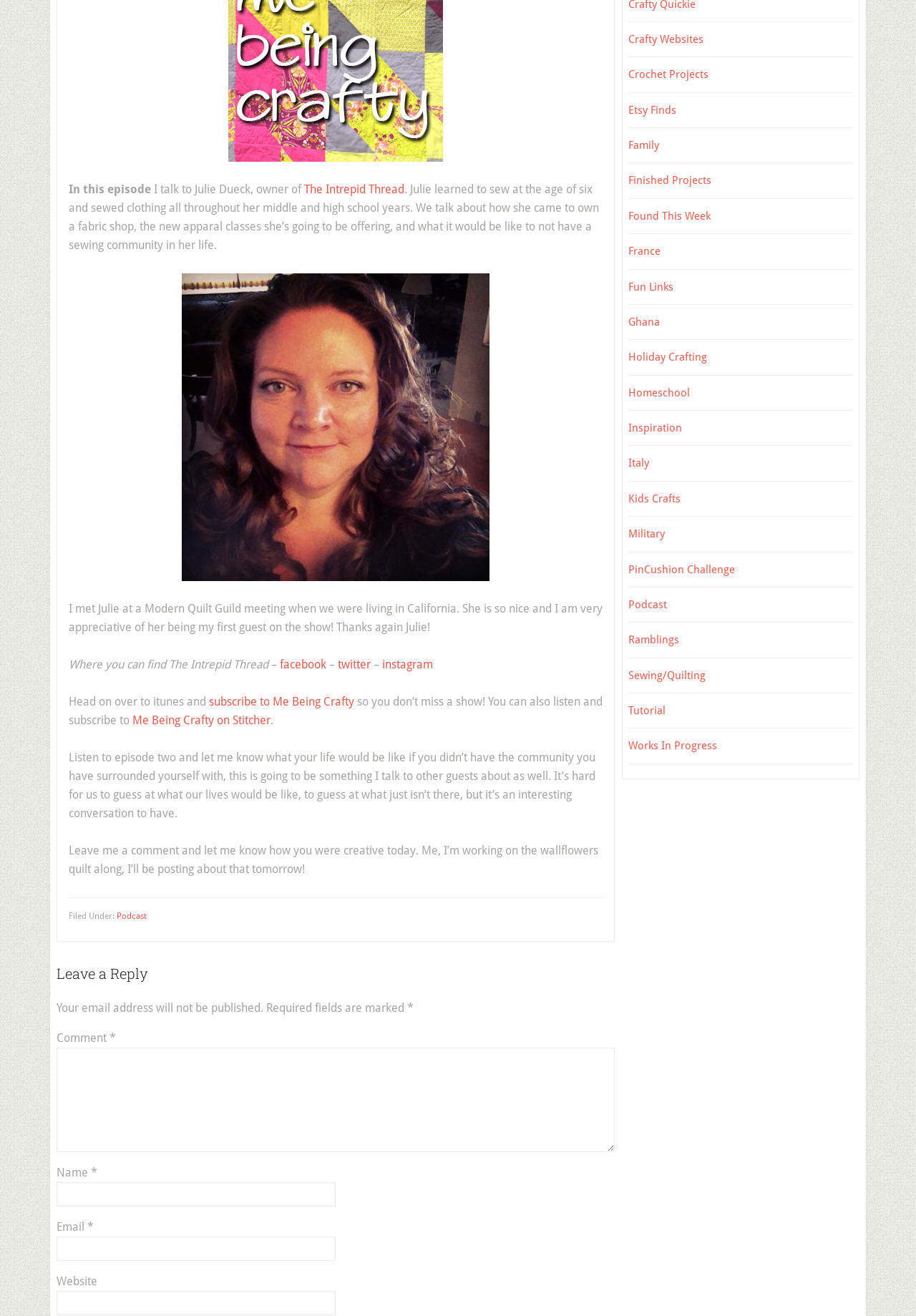Identify the bounding box for the UI element described as: "parent_node: Website name="url"". The coordinates should be four float numbers between 0 and 1, i.e., [left, top, right, bottom].

[0.062, 0.981, 0.366, 0.999]